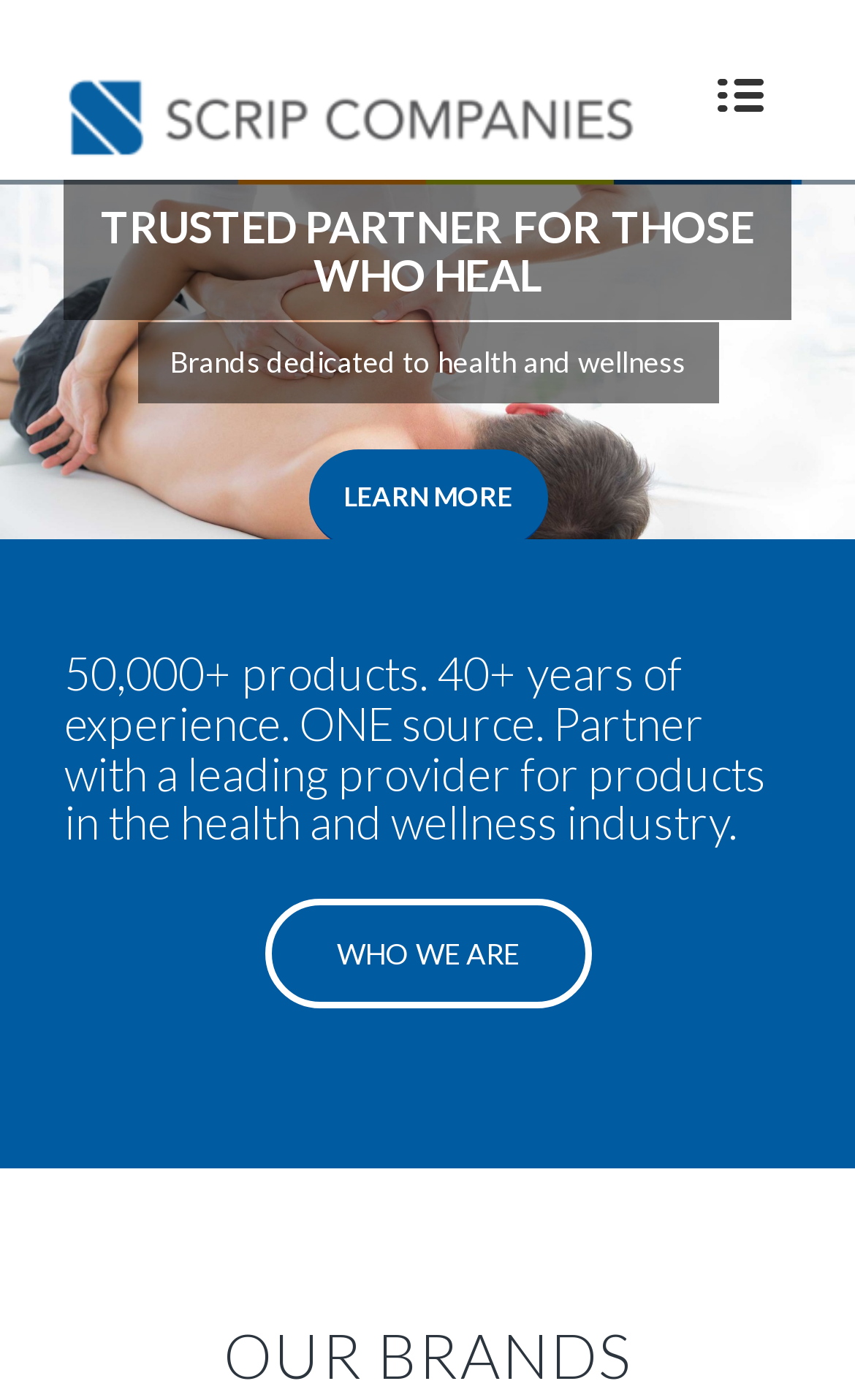Identify the bounding box coordinates necessary to click and complete the given instruction: "Click on the Scrip Companies logo".

[0.075, 0.013, 0.755, 0.115]